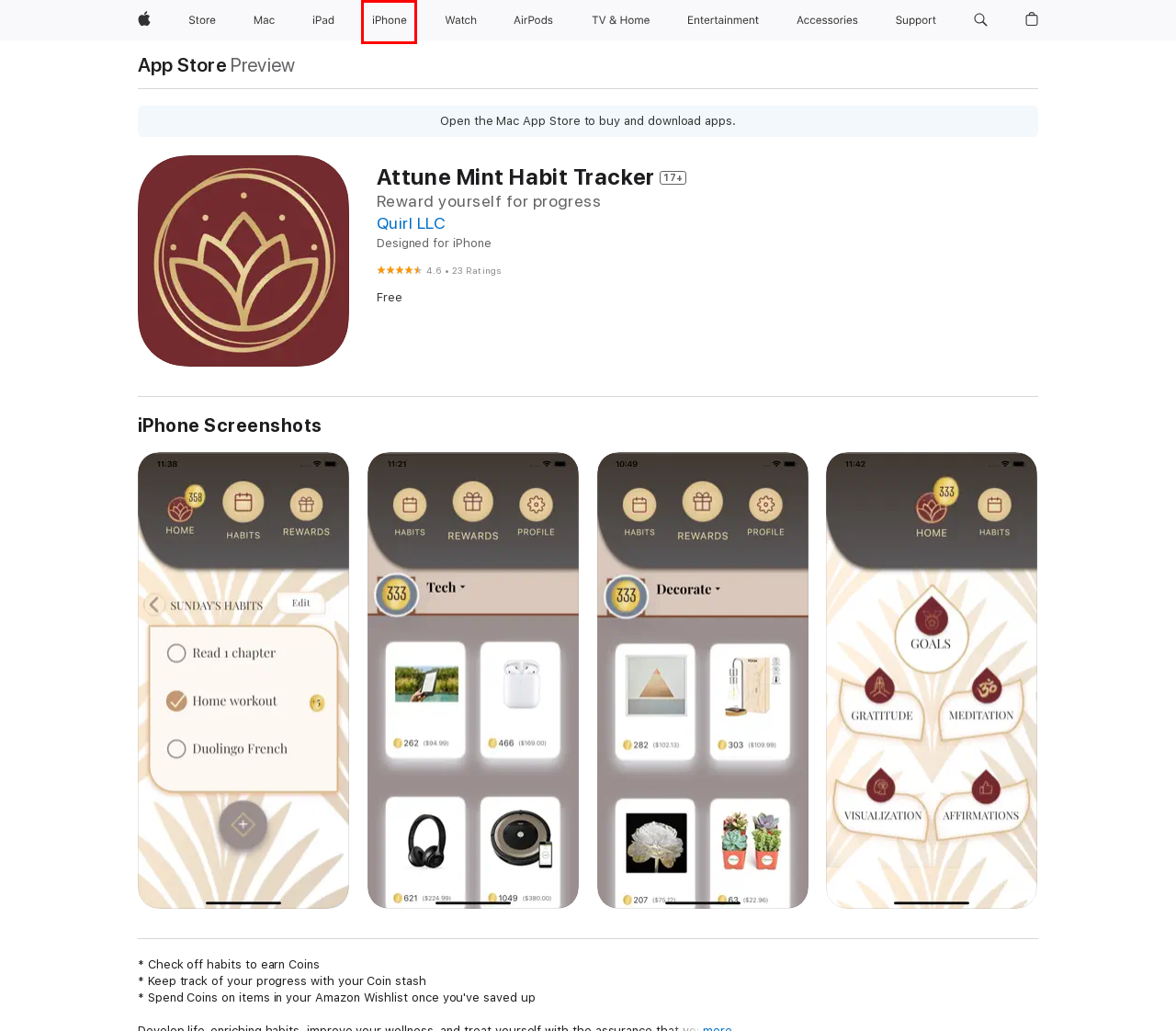Analyze the screenshot of a webpage featuring a red rectangle around an element. Pick the description that best fits the new webpage after interacting with the element inside the red bounding box. Here are the candidates:
A. Apple Store Online - Apple
B. Entertainment - Services - Apple
C. TV & Home - Apple
D. Apple Store Search Results - Apple
E. Official Apple Support
F. iPhone - Apple
G. Apple Accessories for Apple Watch, iPhone, iPad, Mac and Vision Pro - Apple
H. ‎Quirl LLC Apps on the App Store

F